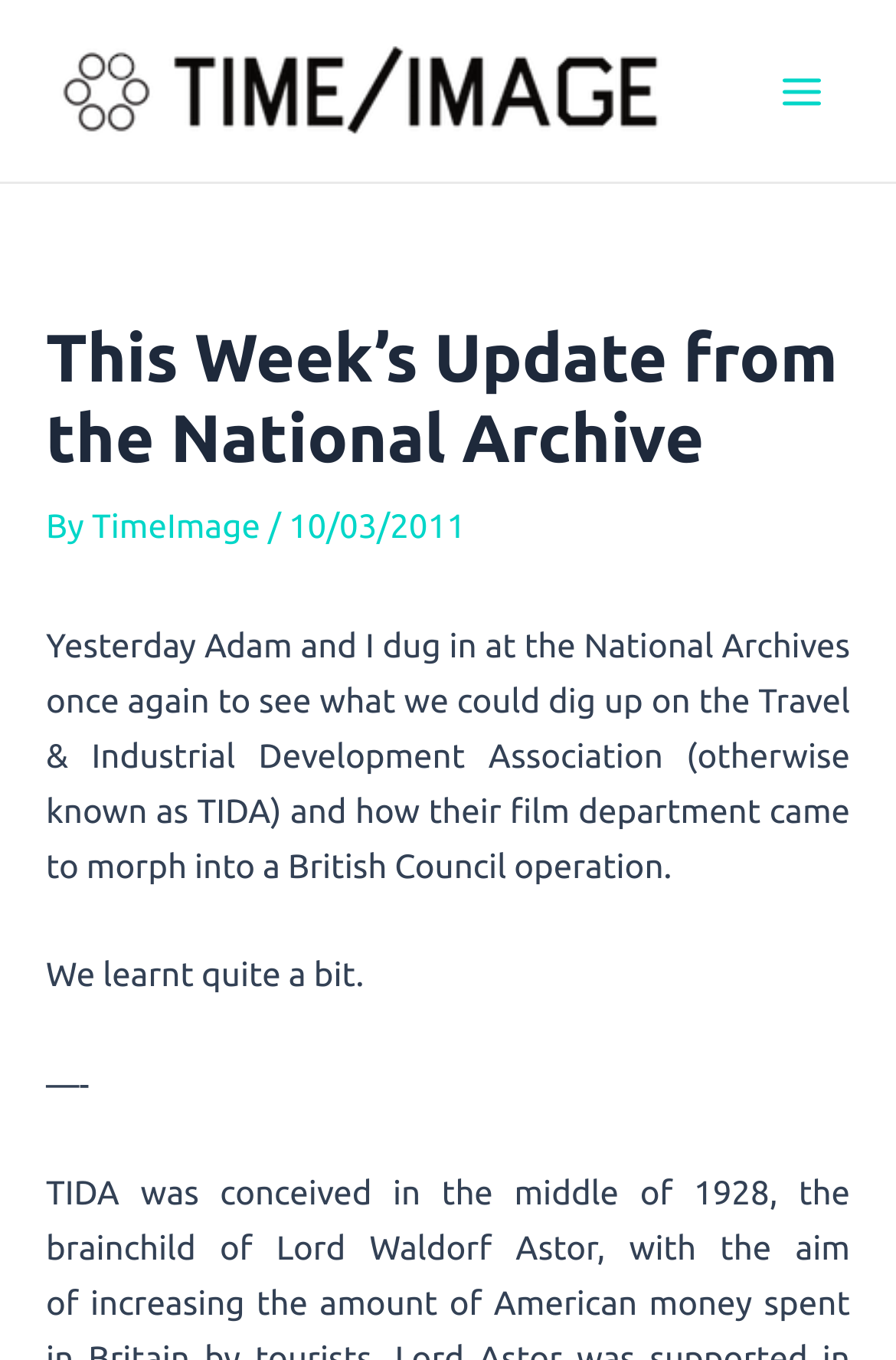Can you identify and provide the main heading of the webpage?

This Week’s Update from the National Archive